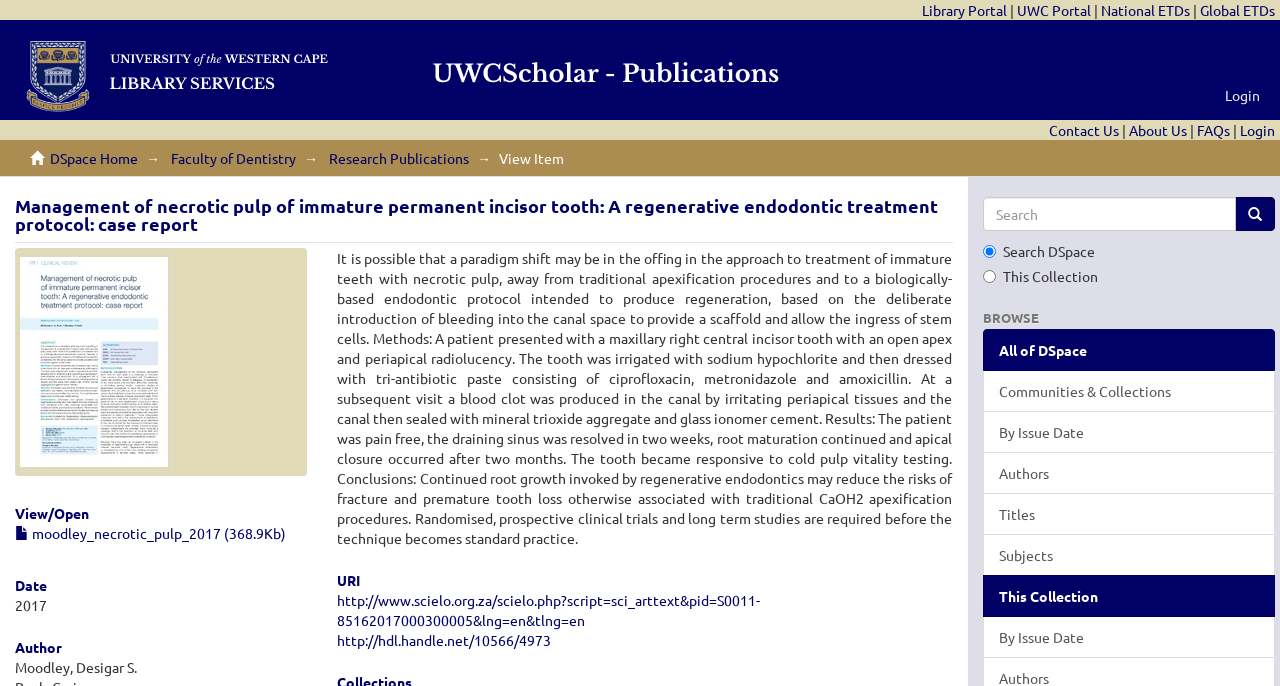What is the purpose of the search box?
Please provide a comprehensive answer based on the information in the image.

I found the answer by looking at the radio button 'Search DSpace' which is checked by default, indicating that the search box is used to search DSpace.